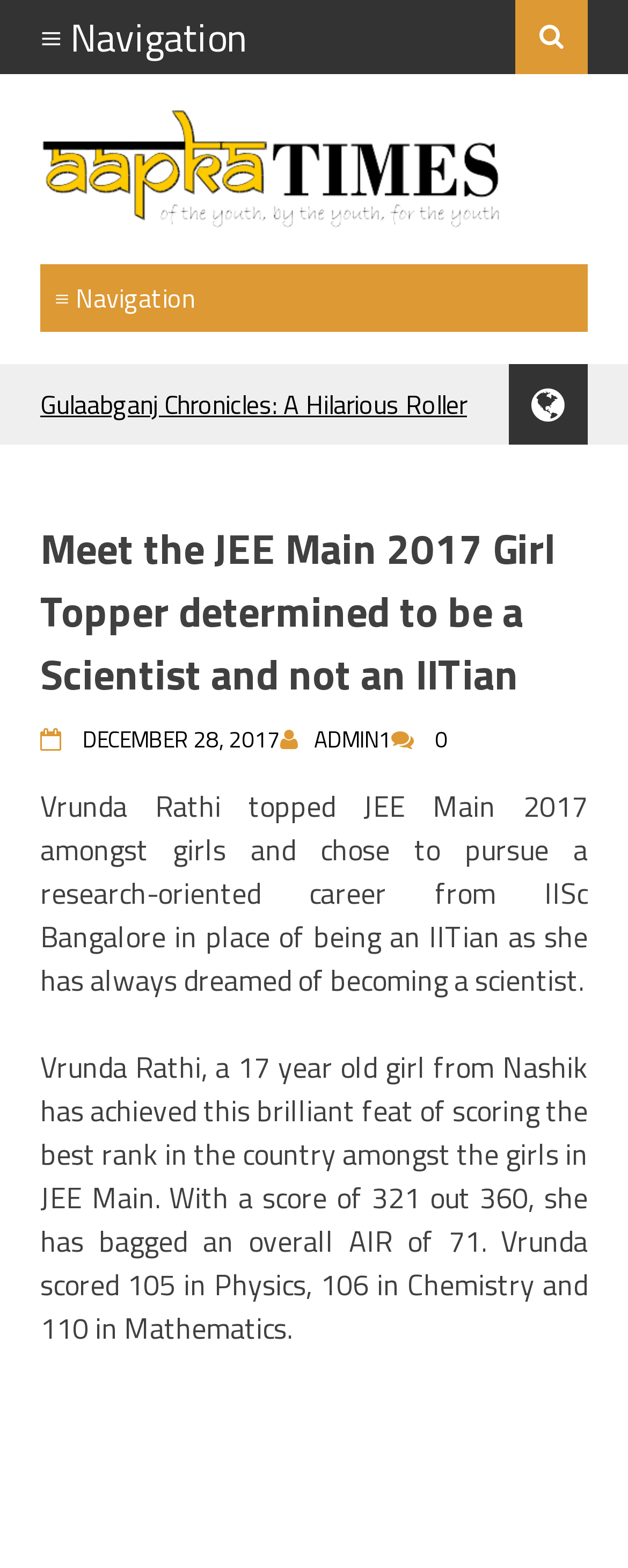Using the given element description, provide the bounding box coordinates (top-left x, top-left y, bottom-right x, bottom-right y) for the corresponding UI element in the screenshot: Admin1

[0.474, 0.46, 0.623, 0.482]